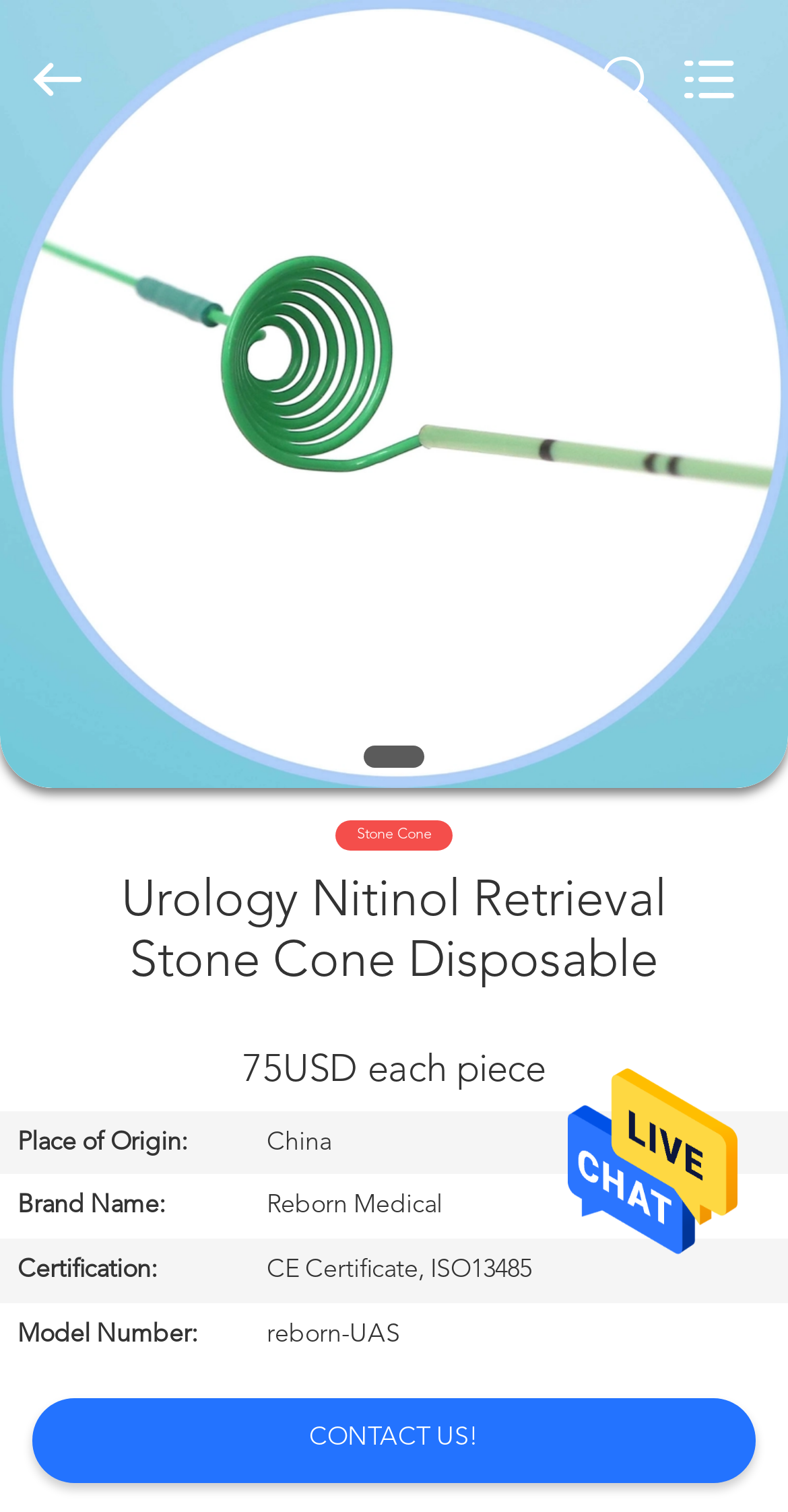Can you find and provide the title of the webpage?

Urology Nitinol Retrieval Stone Cone Disposable